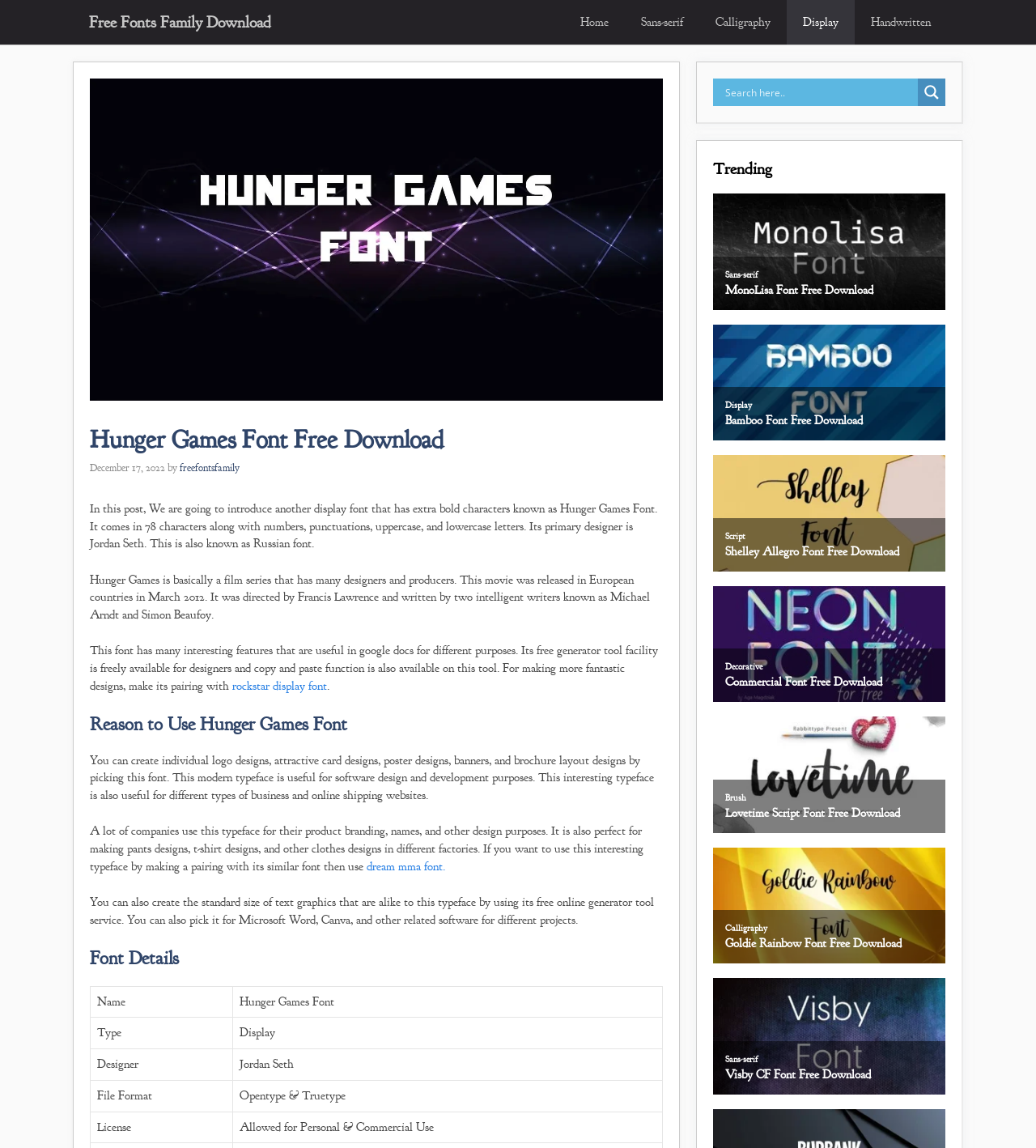Pinpoint the bounding box coordinates of the area that must be clicked to complete this instruction: "Read about the designer of Hunger Games Font".

[0.225, 0.914, 0.64, 0.941]